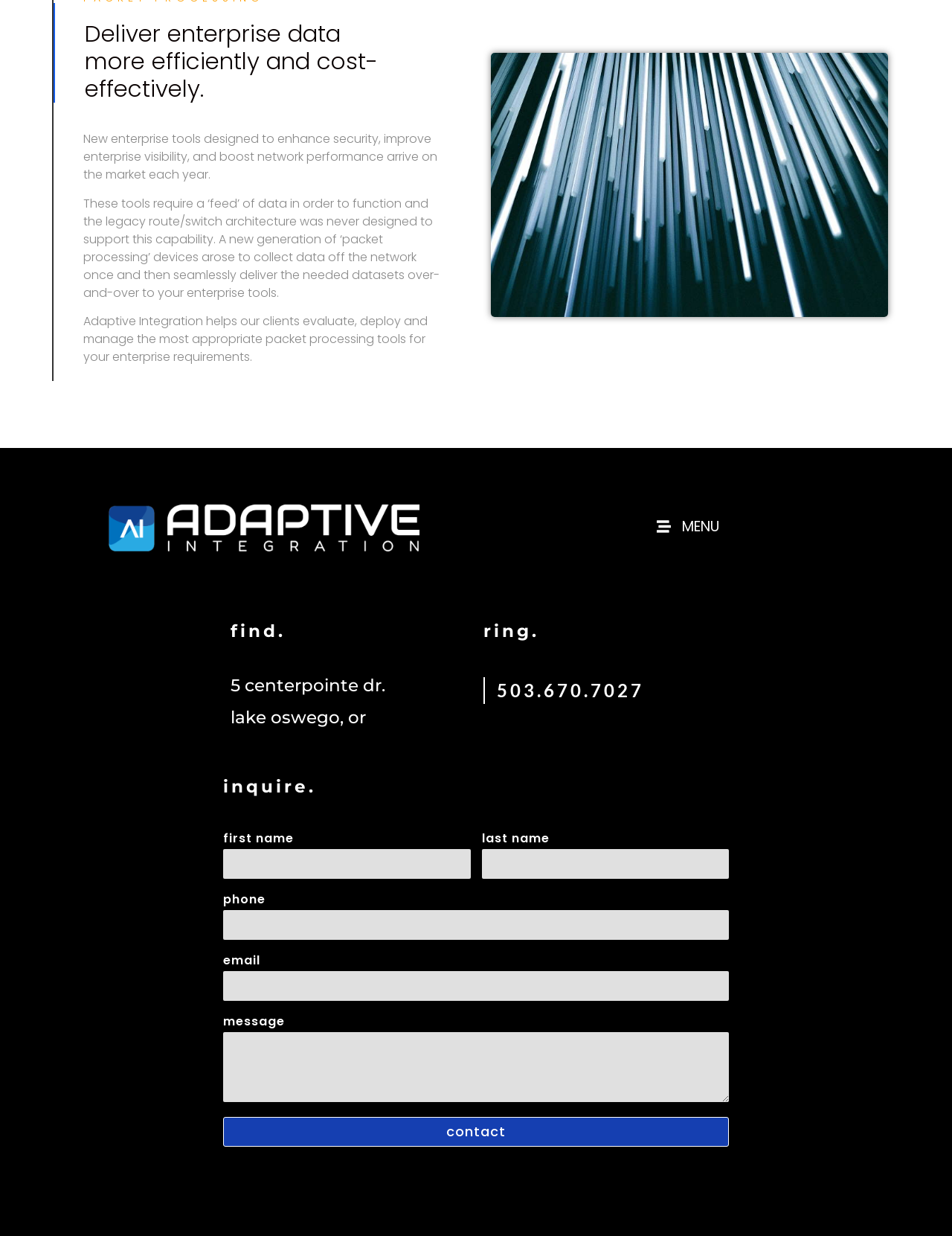Please give a short response to the question using one word or a phrase:
What is the purpose of the form on this webpage?

To contact